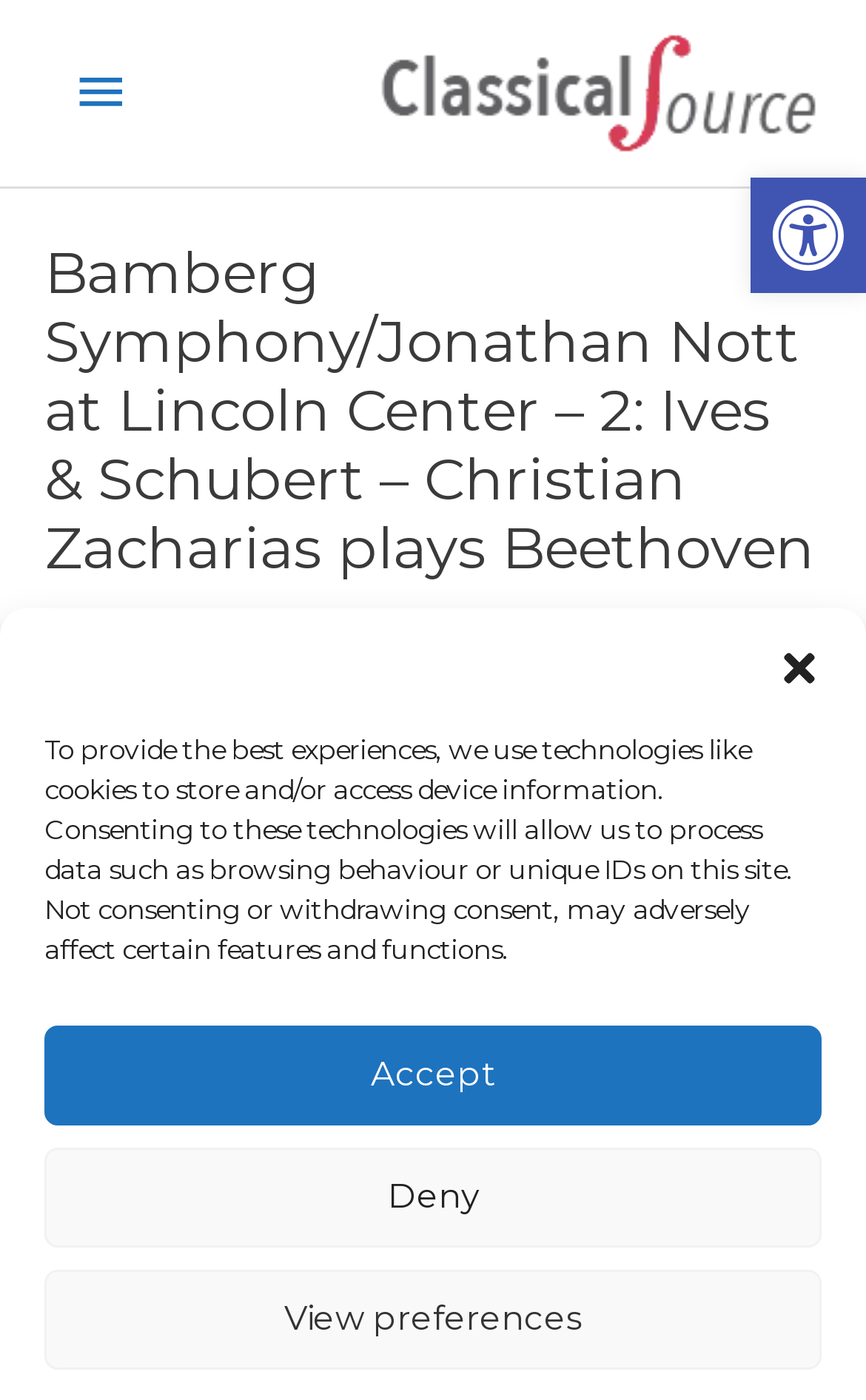What is the title of the piece by Ives?
Give a single word or phrase answer based on the content of the image.

The Unanswered Question